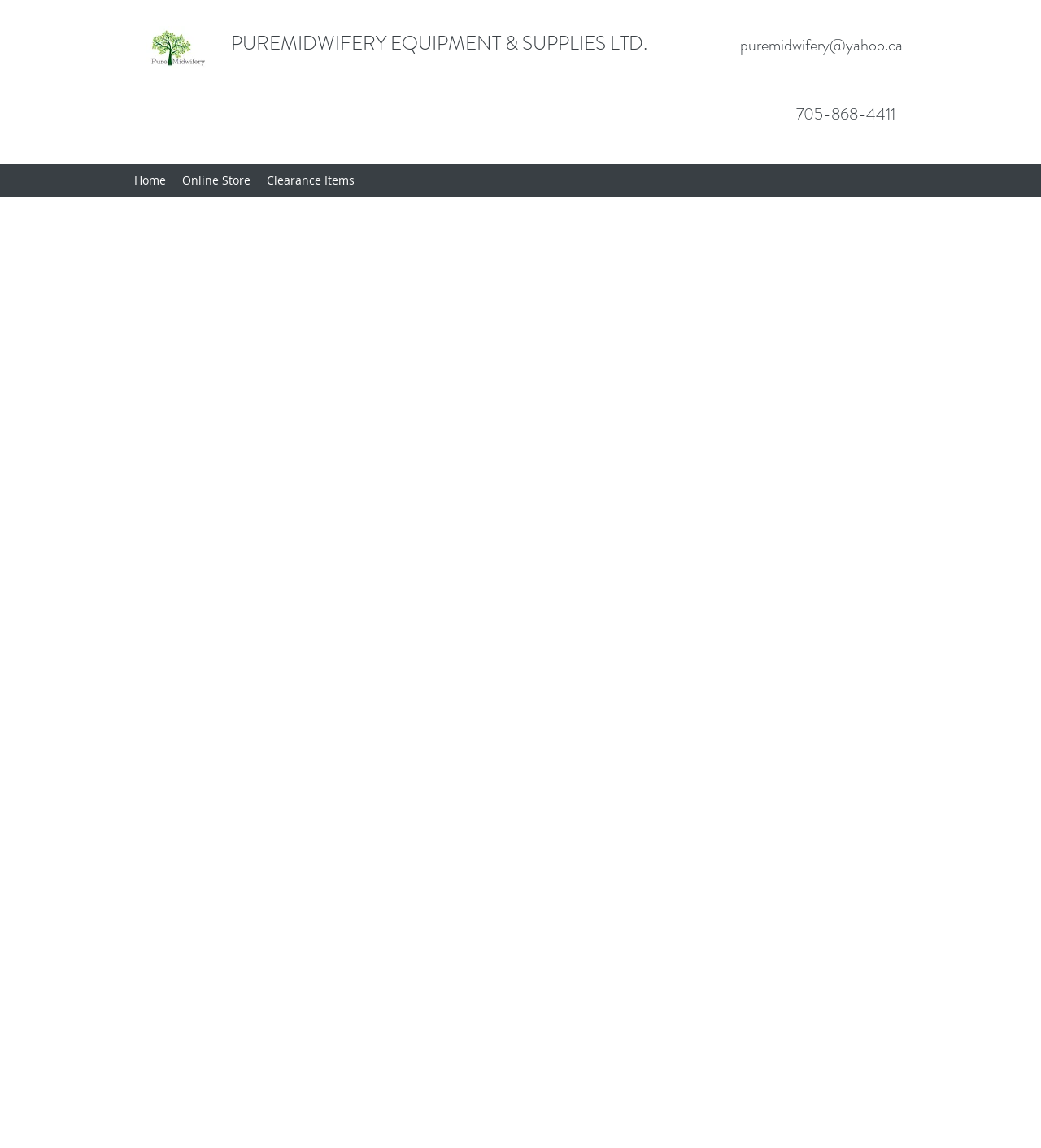Give an extensive and precise description of the webpage.

The webpage is about Conterra Infinity Jump Bag, specifically its product page on PureMidwifery Equipment & Supplies Ltd. website. At the top-left corner, there is a small image of a tree, which is a link to a larger version of the image. 

Next to the image, the company name "PUREMIDWIFERY EQUIPMENT & SUPPLIES LTD." is displayed prominently in a heading. On the right side of the company name, there is a link to the company's email address "puremidwifery@yahoo.ca" and a phone number "705-868-4411" is displayed below it.

Below the company information, there is a navigation menu labeled "Site" that contains three links: "Home", "Online Store", and "Clearance Items". These links are aligned horizontally and take up a significant portion of the width of the page.

On the right side of the navigation menu, there is an iframe for site search.